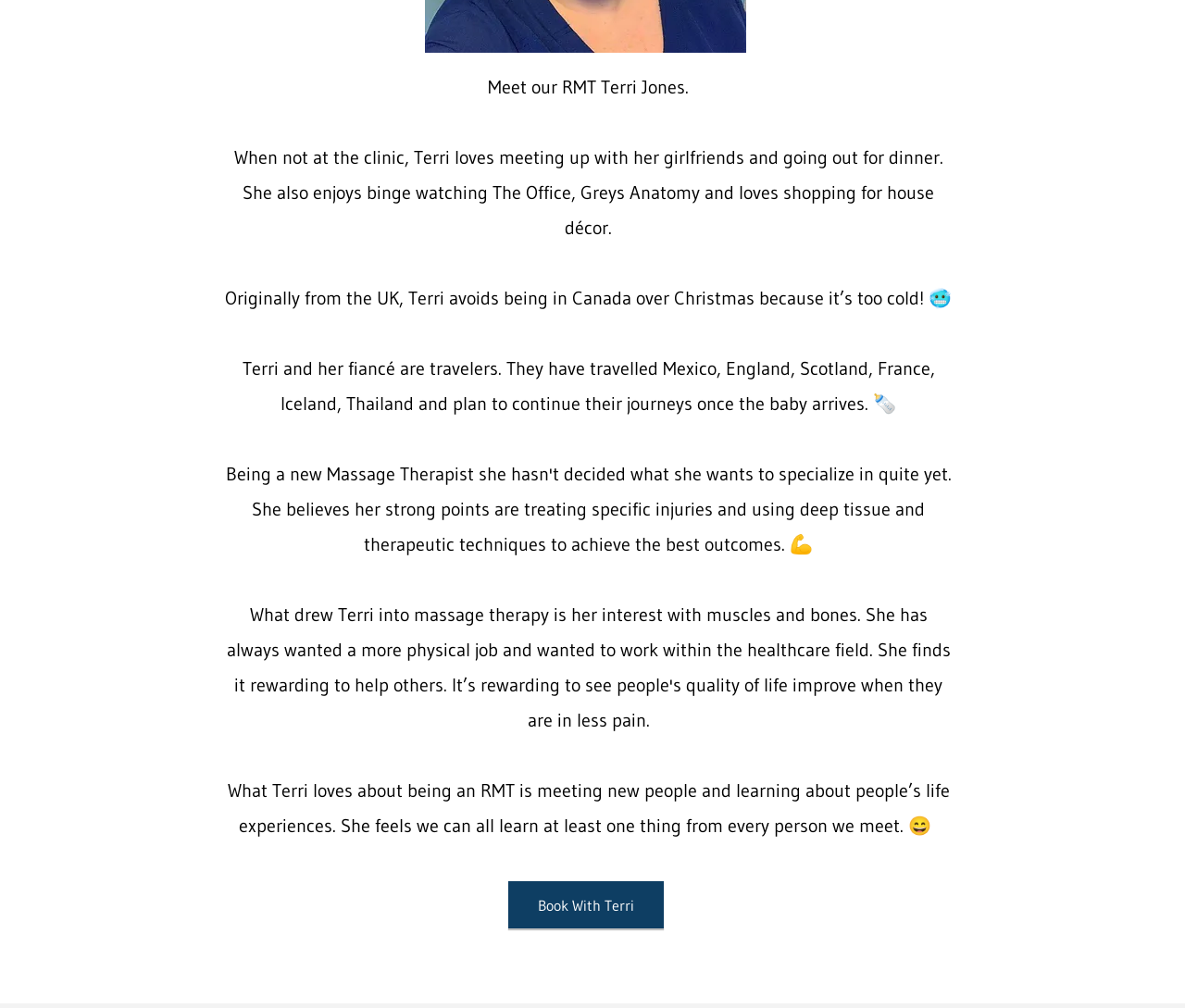Locate the bounding box of the UI element based on this description: "Book With Terri". Provide four float numbers between 0 and 1 as [left, top, right, bottom].

[0.429, 0.874, 0.56, 0.921]